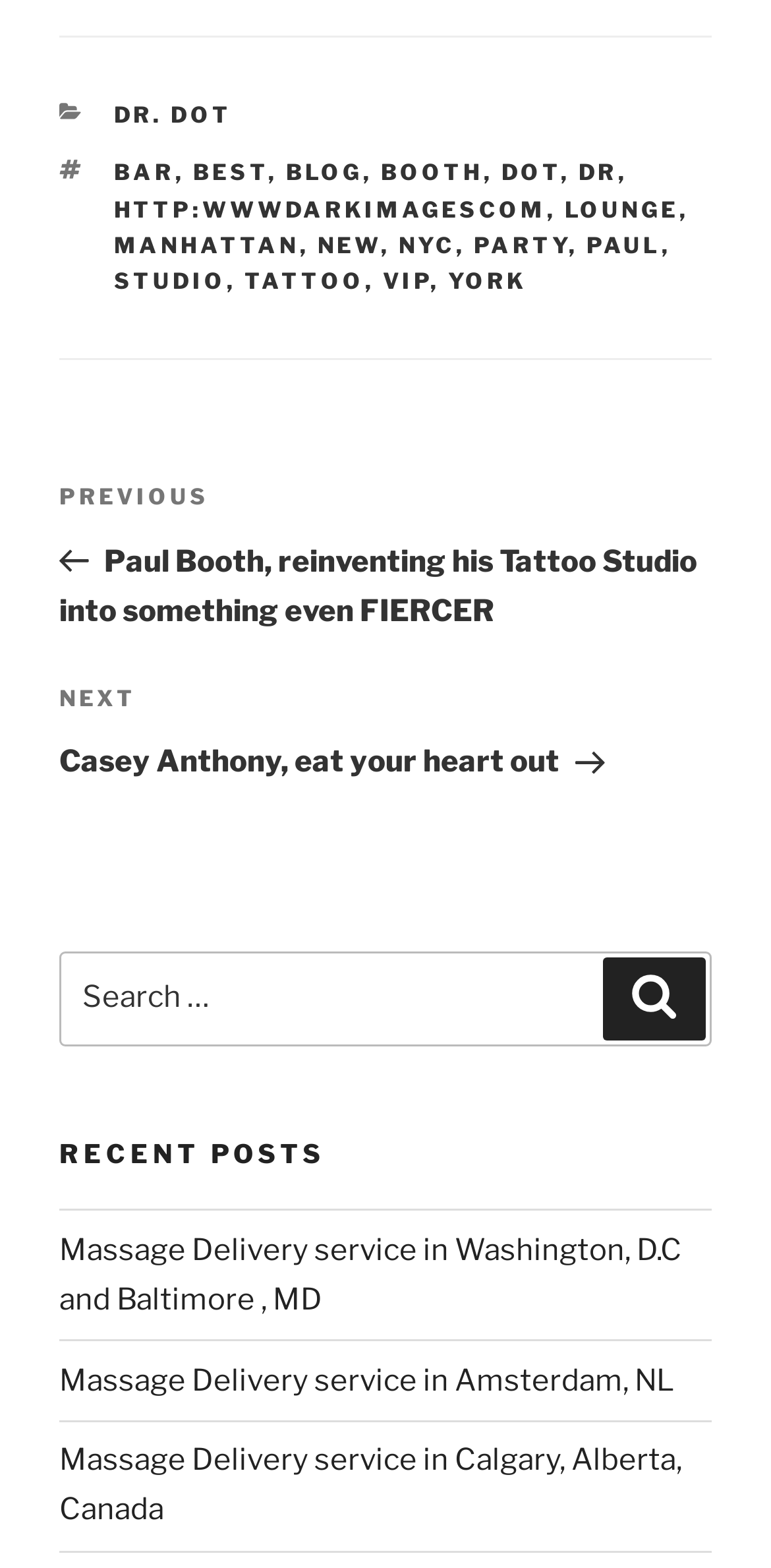Respond with a single word or phrase to the following question: How many recent posts are listed?

3